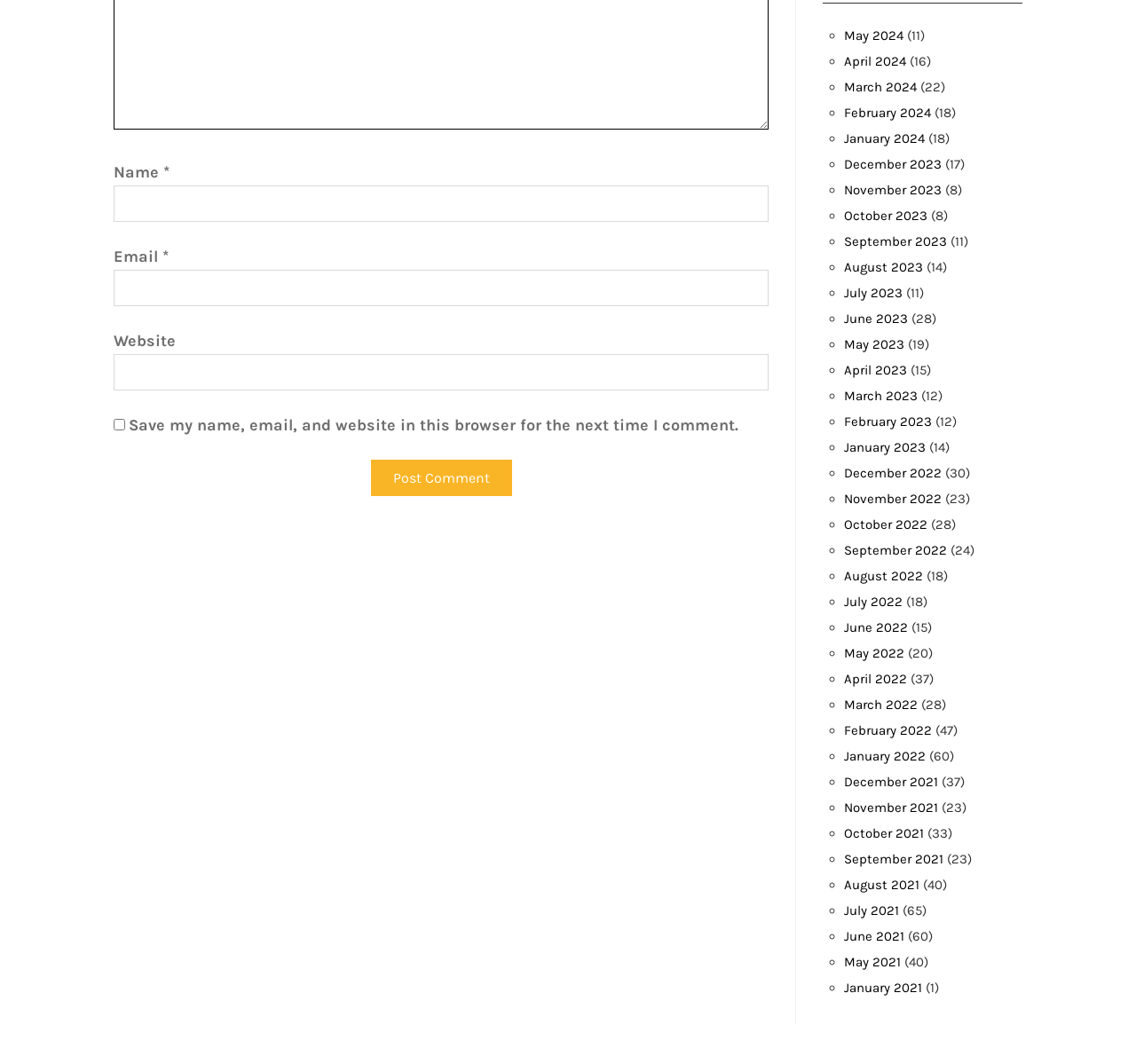Predict the bounding box coordinates for the UI element described as: "parent_node: Name * name="author"". The coordinates should be four float numbers between 0 and 1, presented as [left, top, right, bottom].

[0.1, 0.174, 0.677, 0.208]